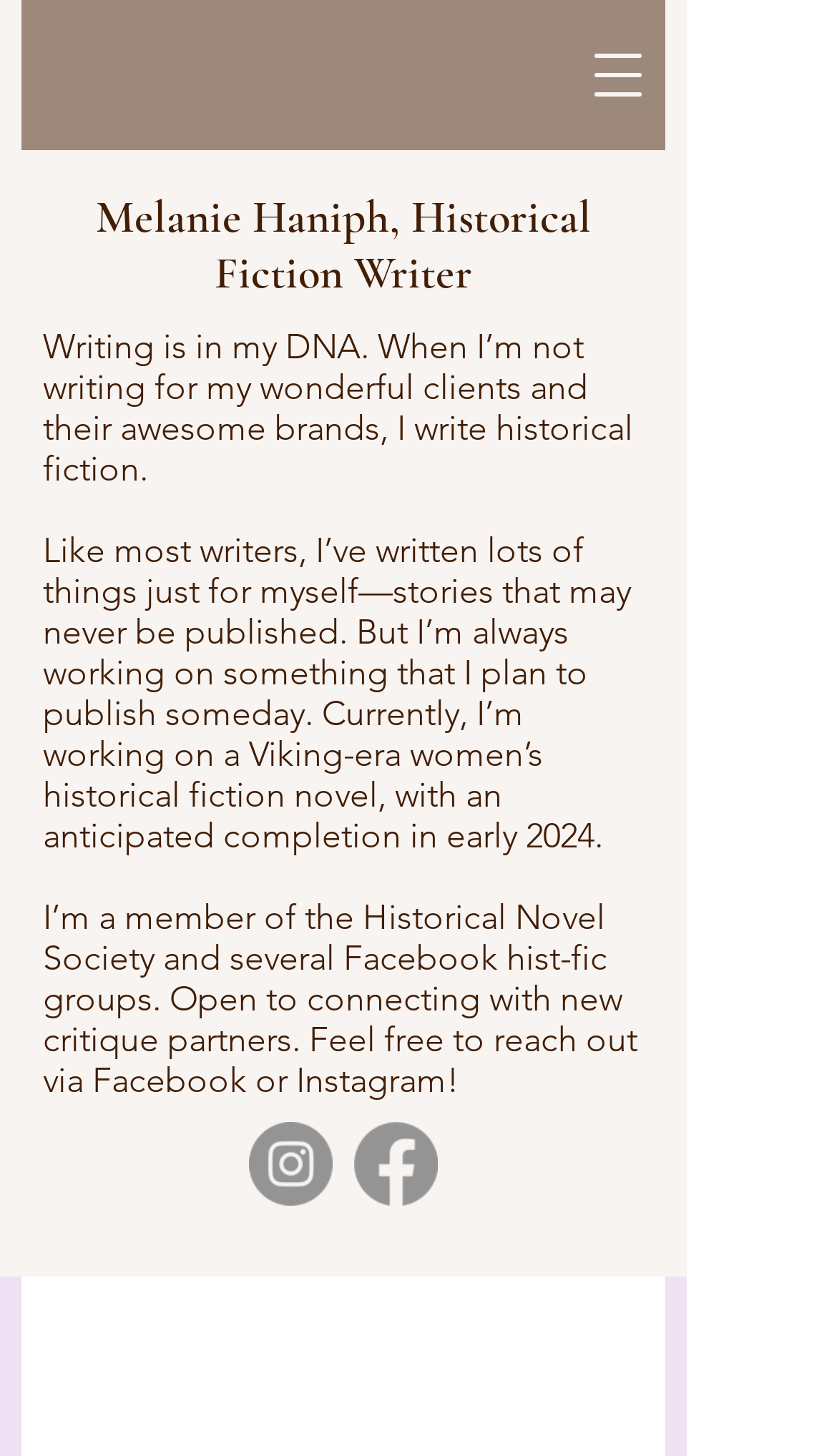Given the element description: "aria-label="Instagram"", predict the bounding box coordinates of this UI element. The coordinates must be four float numbers between 0 and 1, given as [left, top, right, bottom].

[0.297, 0.77, 0.397, 0.827]